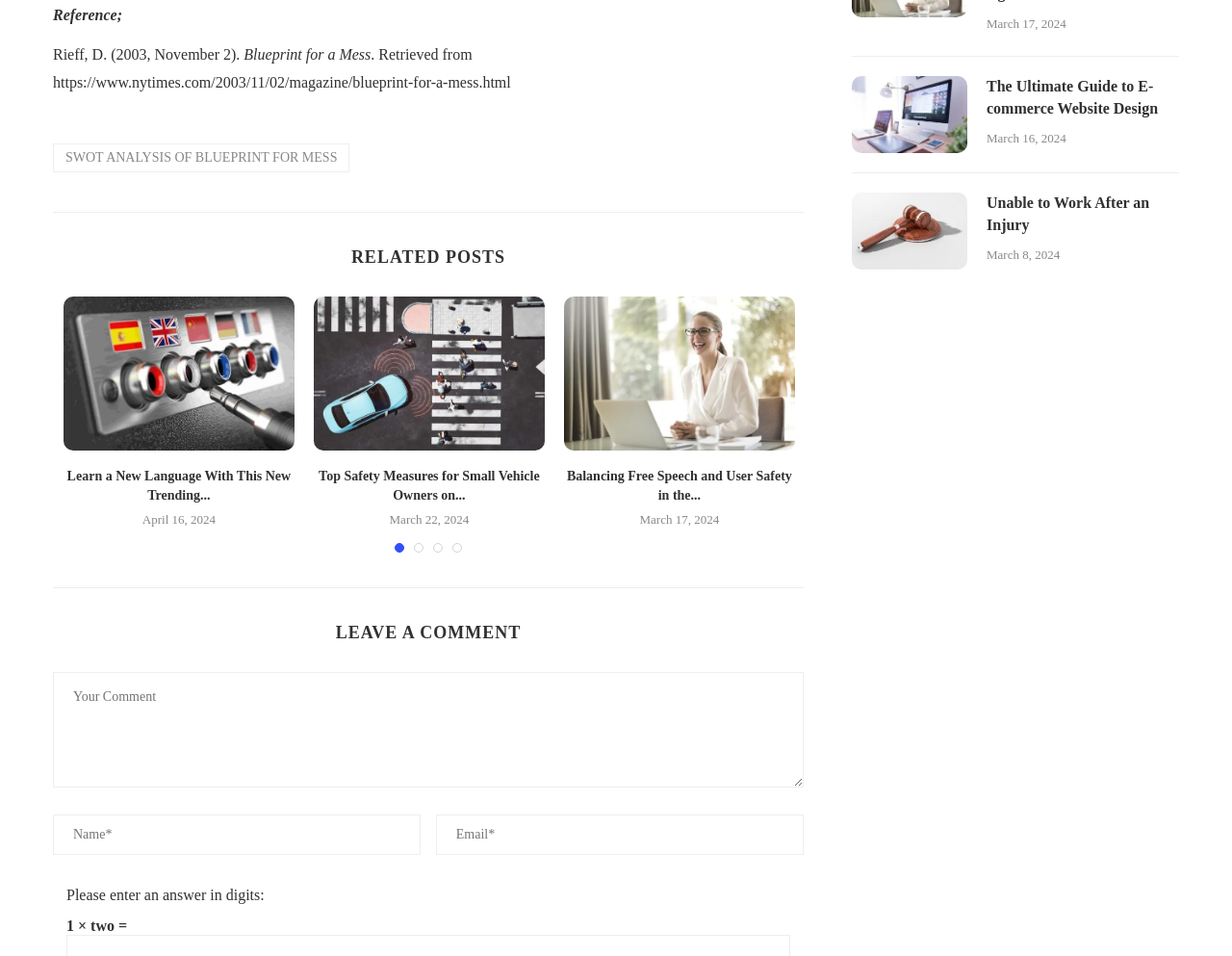What is the date of the article 'Learn a New Language With This New Trending Duolingo Alternative'?
From the image, respond using a single word or phrase.

April 16, 2024